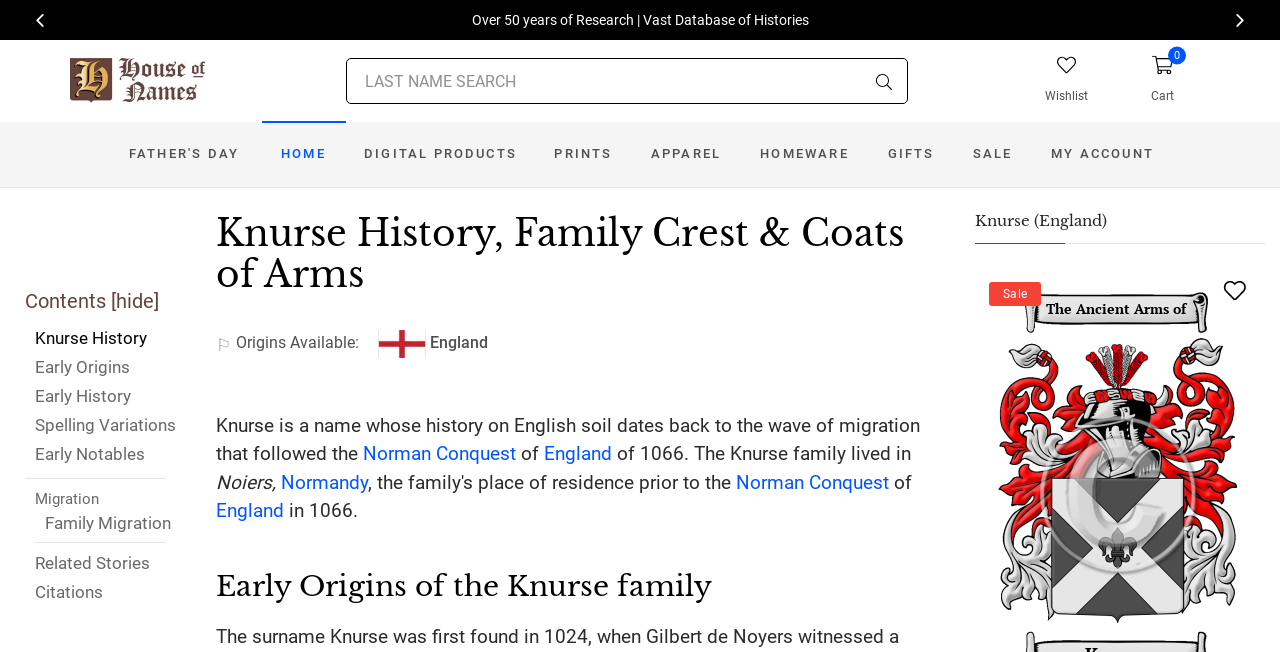What is the significance of the year 1066? Analyze the screenshot and reply with just one word or a short phrase.

Norman Conquest